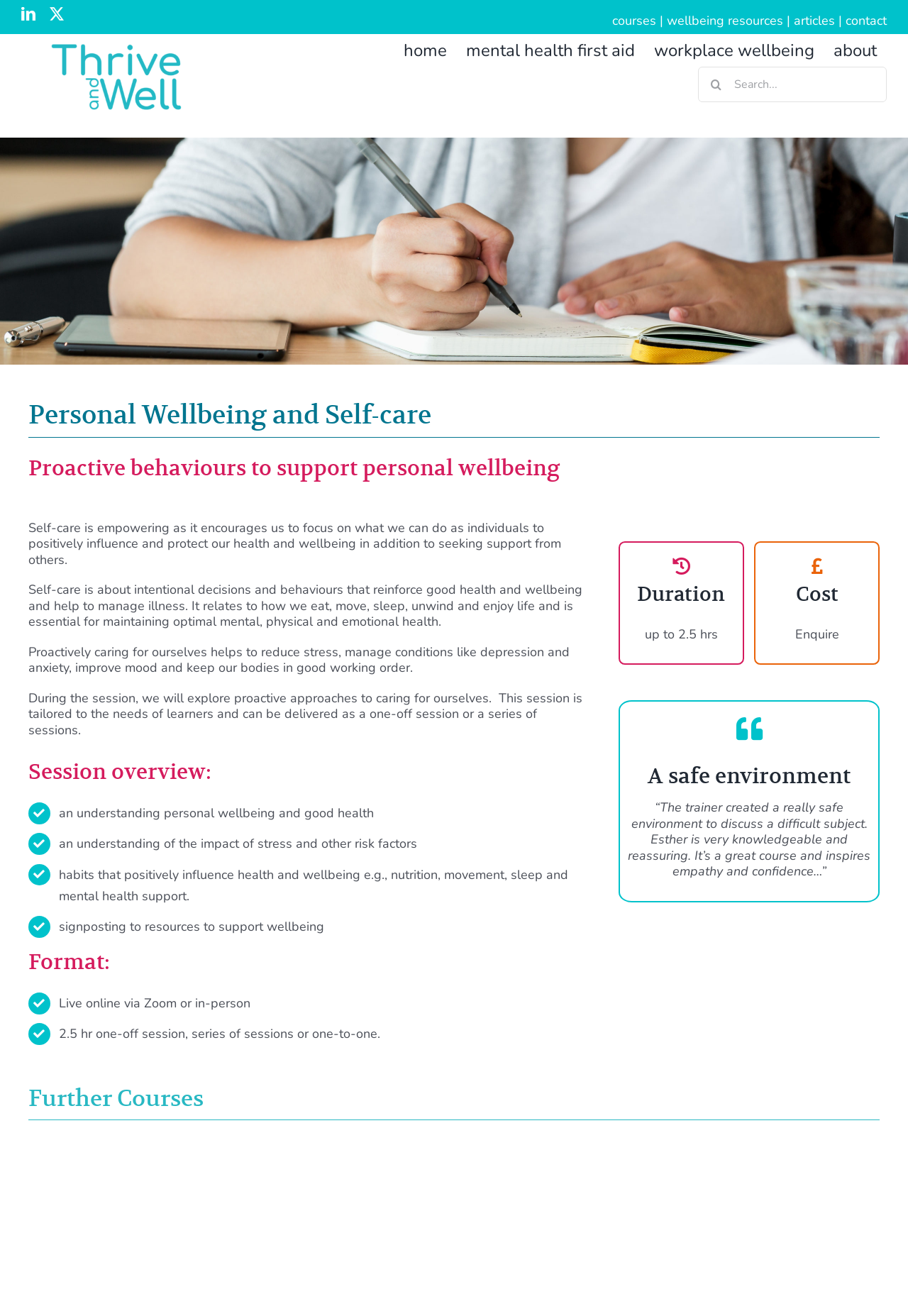Identify the bounding box coordinates for the element you need to click to achieve the following task: "Learn about mental health first aid". Provide the bounding box coordinates as four float numbers between 0 and 1, in the form [left, top, right, bottom].

[0.514, 0.03, 0.699, 0.046]